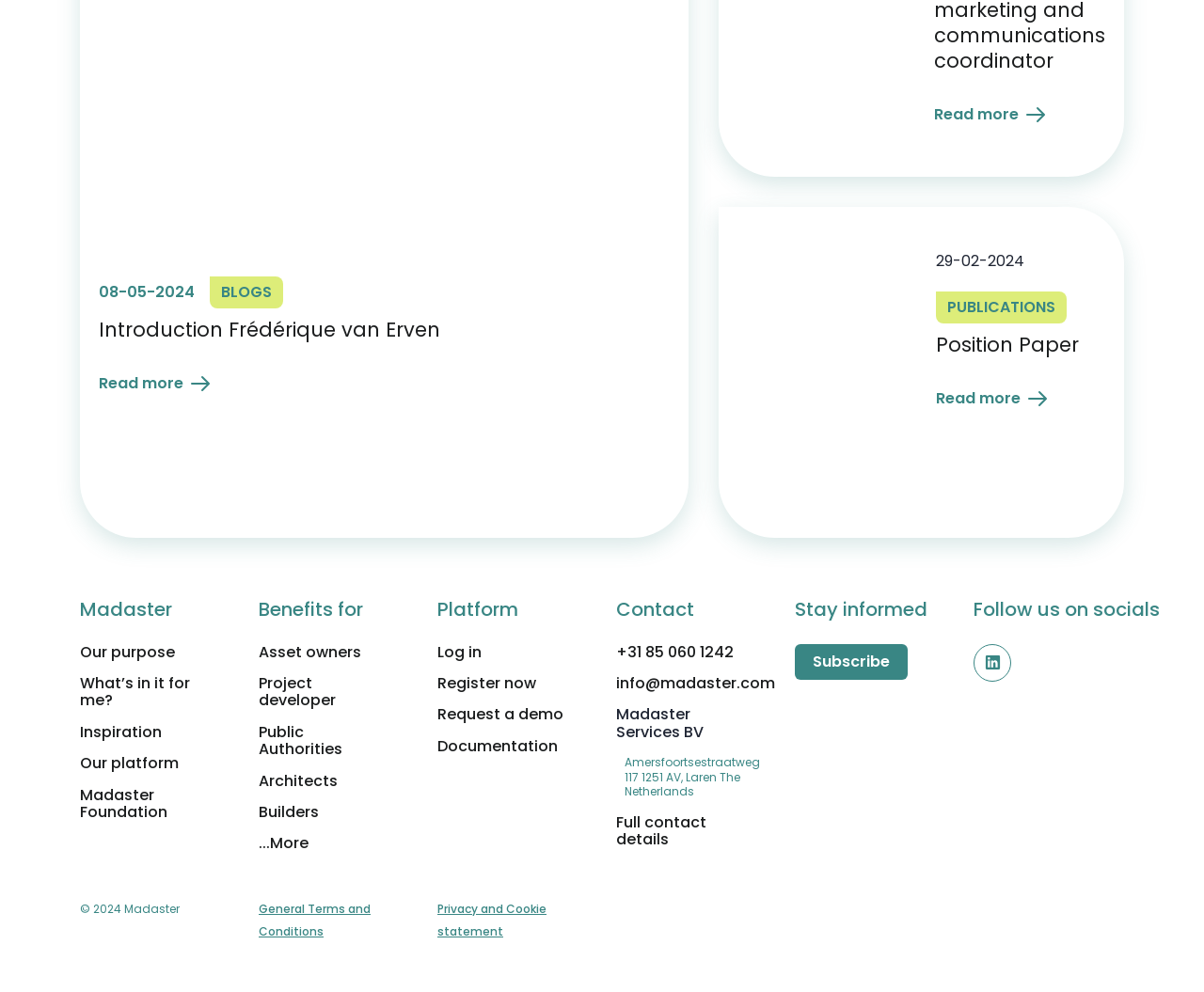Find the bounding box coordinates of the element you need to click on to perform this action: 'Subscribe to stay informed'. The coordinates should be represented by four float values between 0 and 1, in the format [left, top, right, bottom].

[0.66, 0.649, 0.754, 0.685]